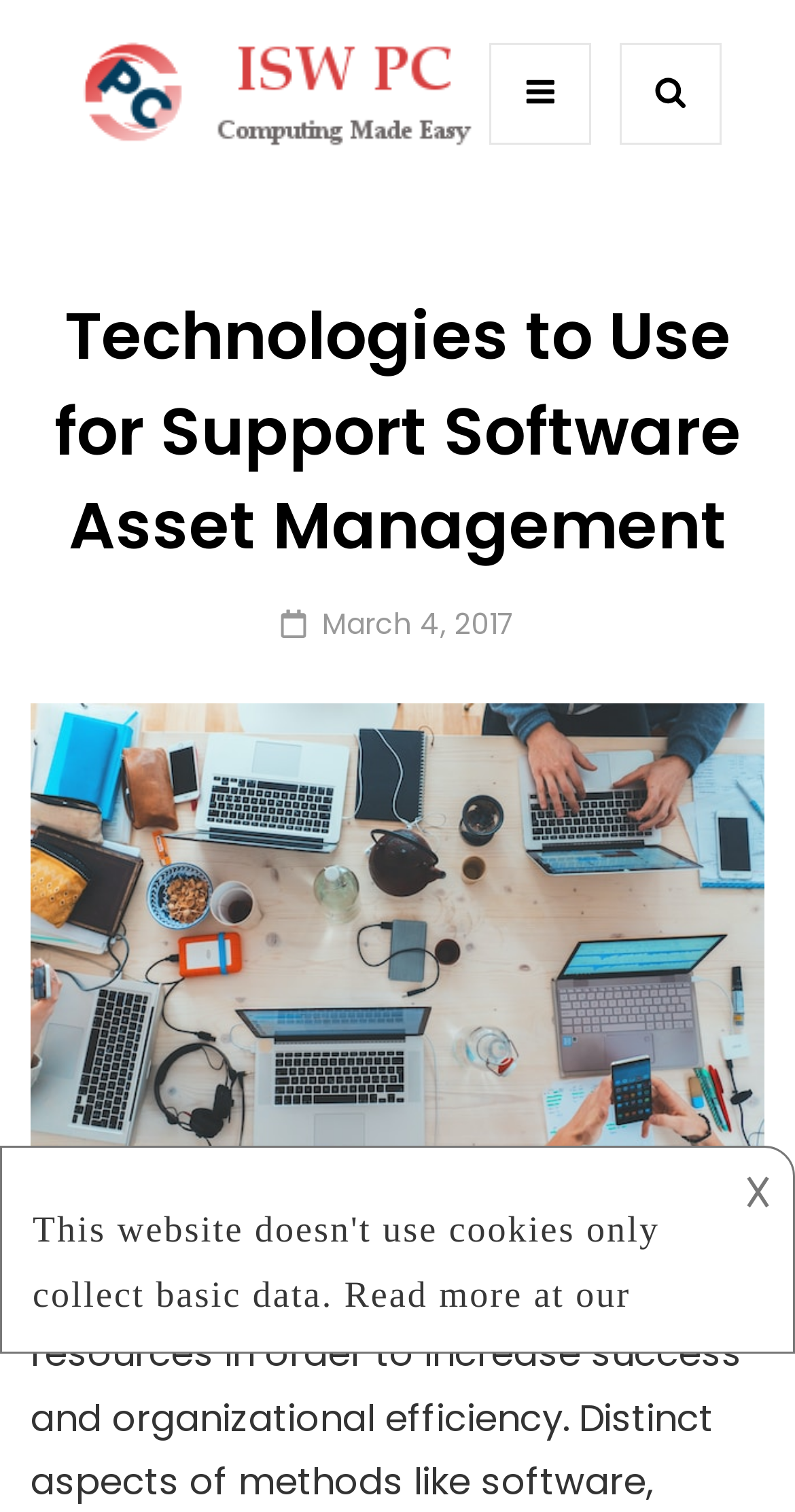Create an elaborate caption for the webpage.

The webpage is about "Technologies to Use for Support Software Asset Management" and appears to be a blog post or article. At the top left, there is a link and an image with the text "ISW PC", which seems to be the website's logo or branding. 

To the right of the logo, there are two buttons, one expanded and the other not. Below these buttons, there is a header section that spans the width of the page. The header contains the title "Technologies to Use for Support Software Asset Management" in a prominent heading, followed by the text "Posted on" and a link to the date "March 4, 2017". 

Below the header, there is a large image related to "Support Software Asset Management". The image takes up most of the width of the page. At the bottom of the page, there is an iframe that contains a description, and a small static text element with a special character "𐌢" at the bottom right corner.